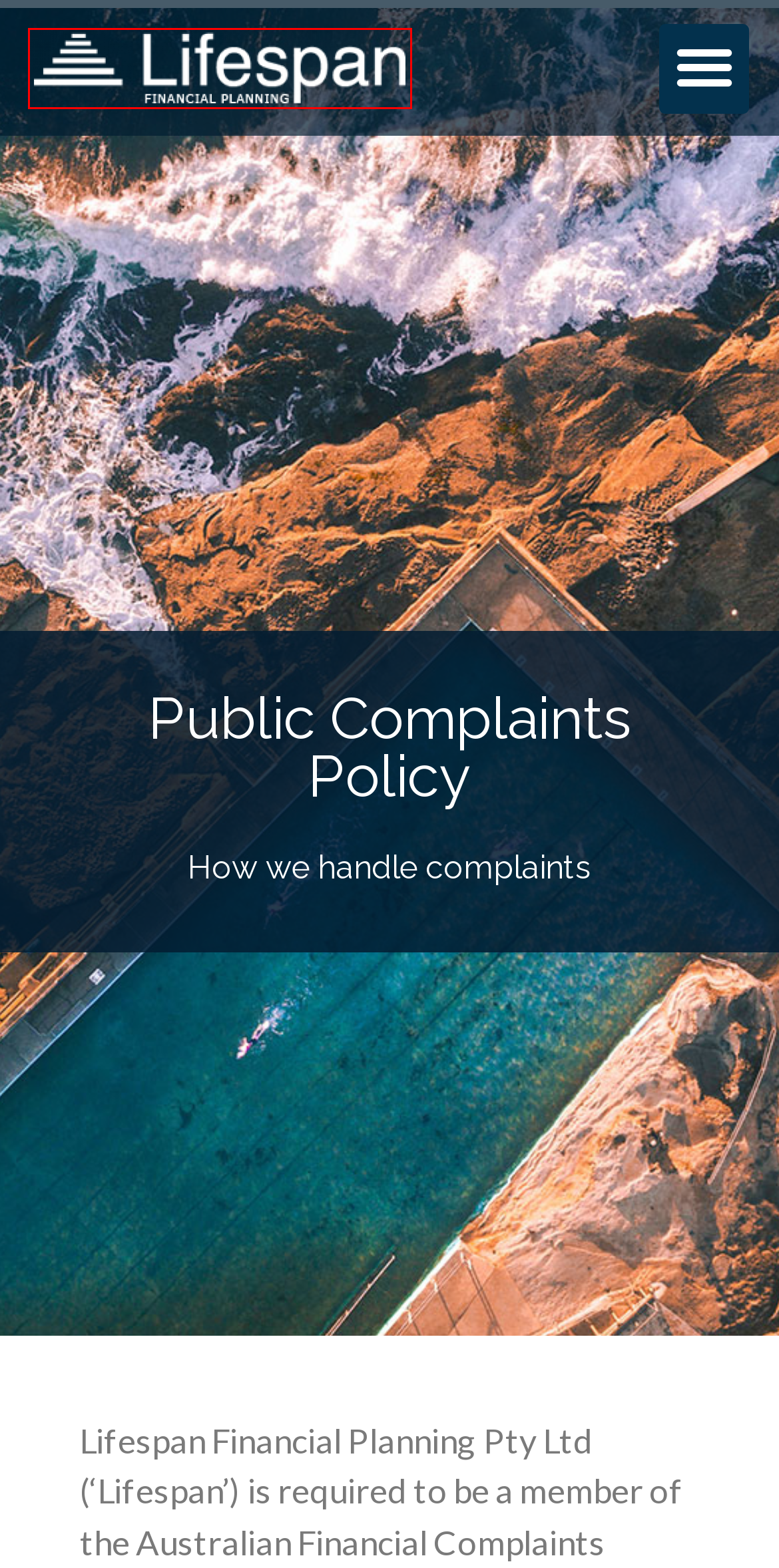Given a webpage screenshot with a red bounding box around a particular element, identify the best description of the new webpage that will appear after clicking on the element inside the red bounding box. Here are the candidates:
A. Lifespan Financial Planning - Client Articles and News
B. Lifespan Financial Planning - Support & freedom to thrive, your way.
C. Lifespan Invest - Lifespan Financial Planning
D. Lifespan Financial Planning - Client Services
E. Lifespan Financial Planning Disclaimers
F. Lifespan Financial Planning / Financial Services Guide
G. Lifespan Invest FAQ - Lifespan Financial Planning
H. Lifespan Financial Planning Privacy Policy

B